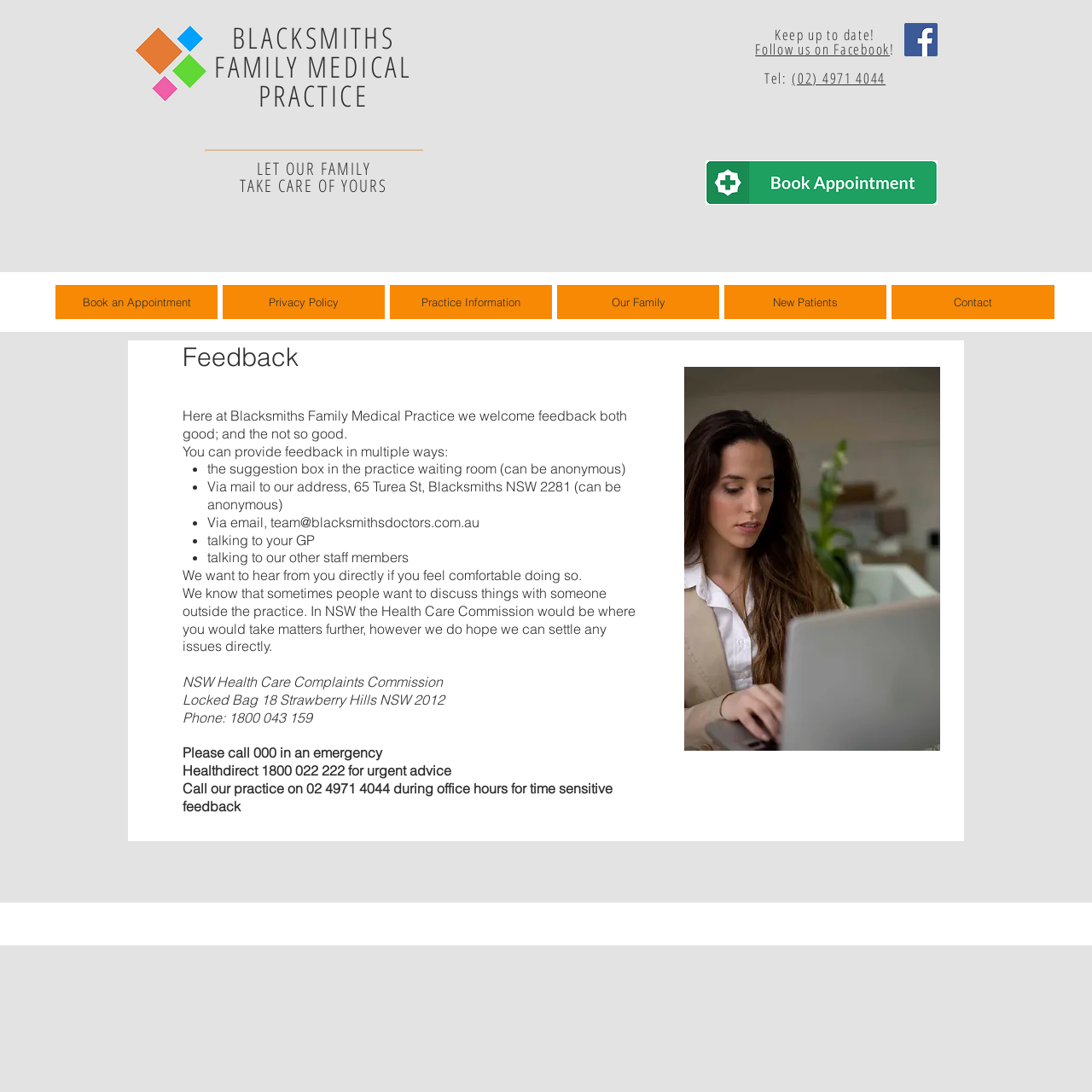Bounding box coordinates are to be given in the format (top-left x, top-left y, bottom-right x, bottom-right y). All values must be floating point numbers between 0 and 1. Provide the bounding box coordinate for the UI element described as: LET OUR FAMILY

[0.235, 0.144, 0.339, 0.165]